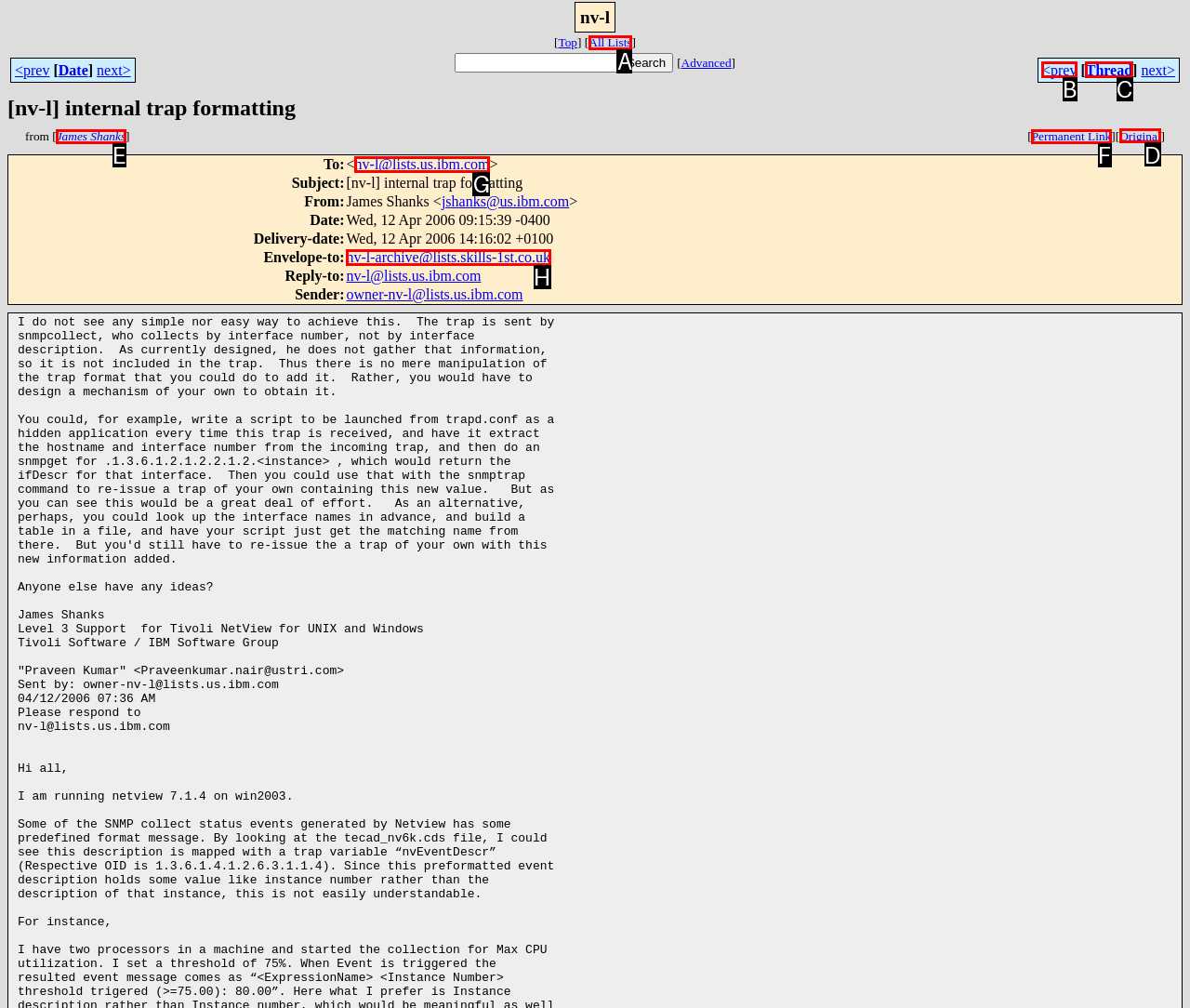Tell me which one HTML element I should click to complete the following task: Click on the 'here' link to get more information about Civilization 7
Answer with the option's letter from the given choices directly.

None